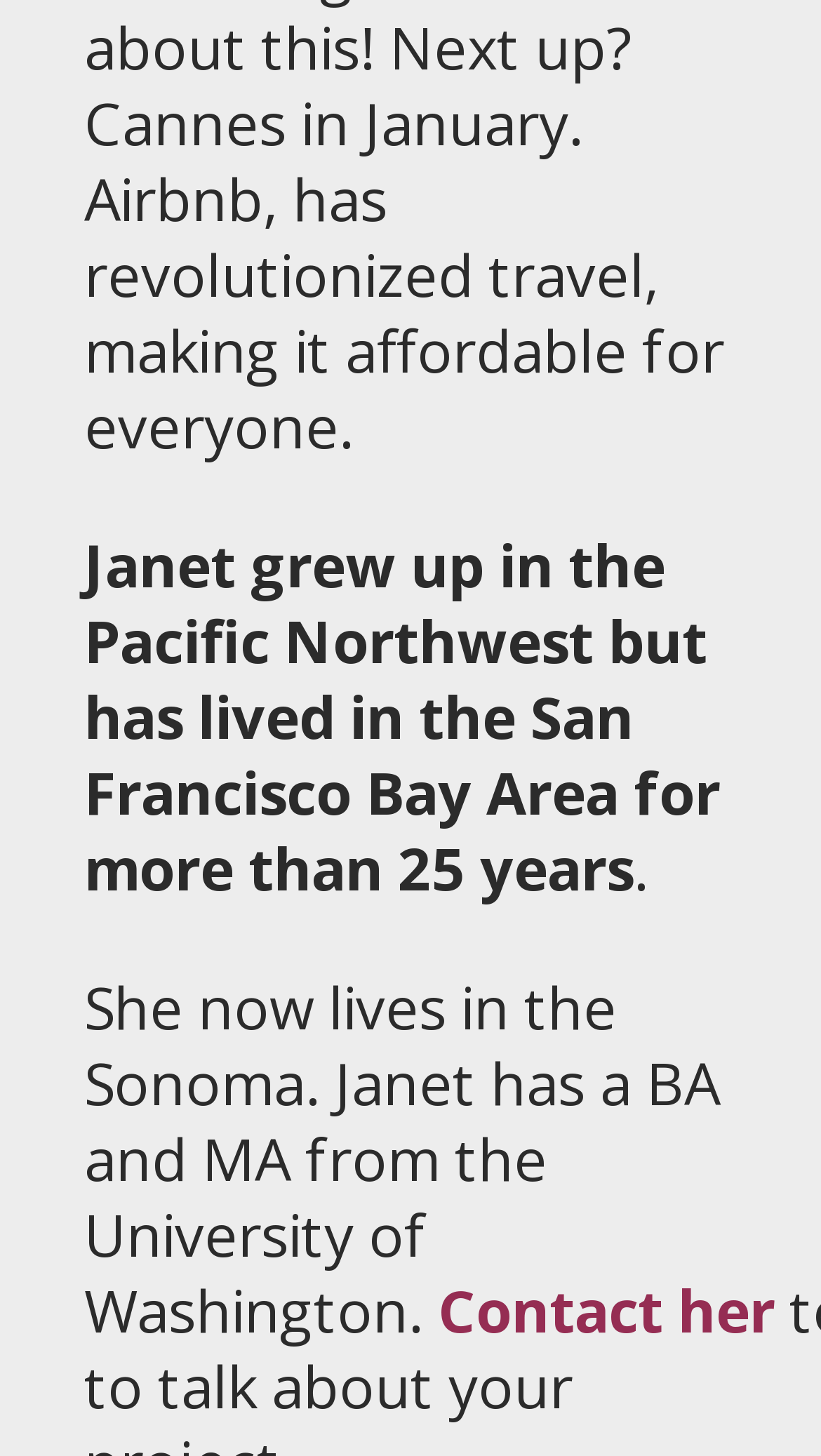Determine the bounding box coordinates of the UI element described by: "her".

[0.826, 0.871, 0.944, 0.926]